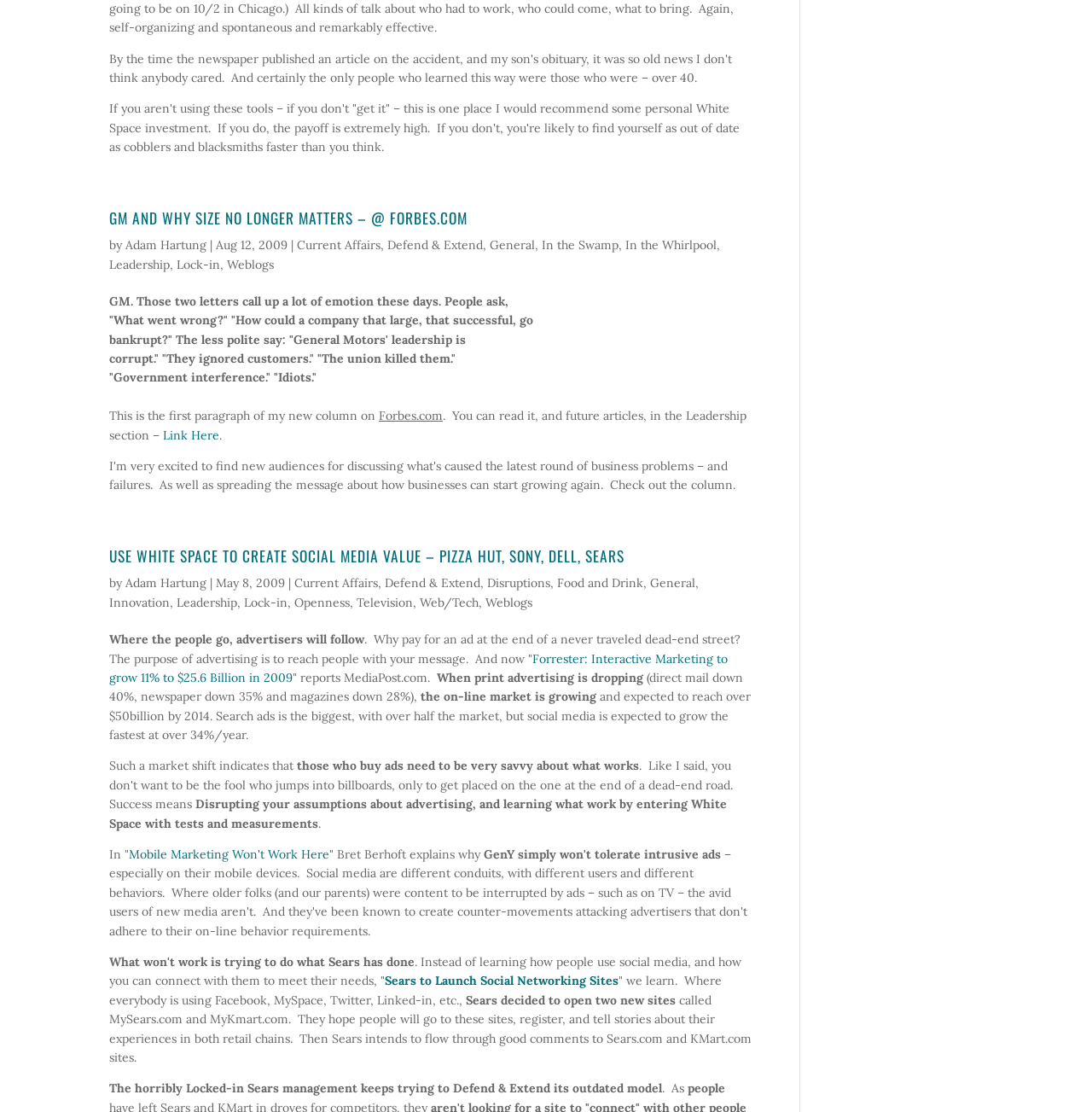Please find the bounding box coordinates of the element that must be clicked to perform the given instruction: "Read the article by Adam Hartung". The coordinates should be four float numbers from 0 to 1, i.e., [left, top, right, bottom].

[0.115, 0.213, 0.189, 0.227]